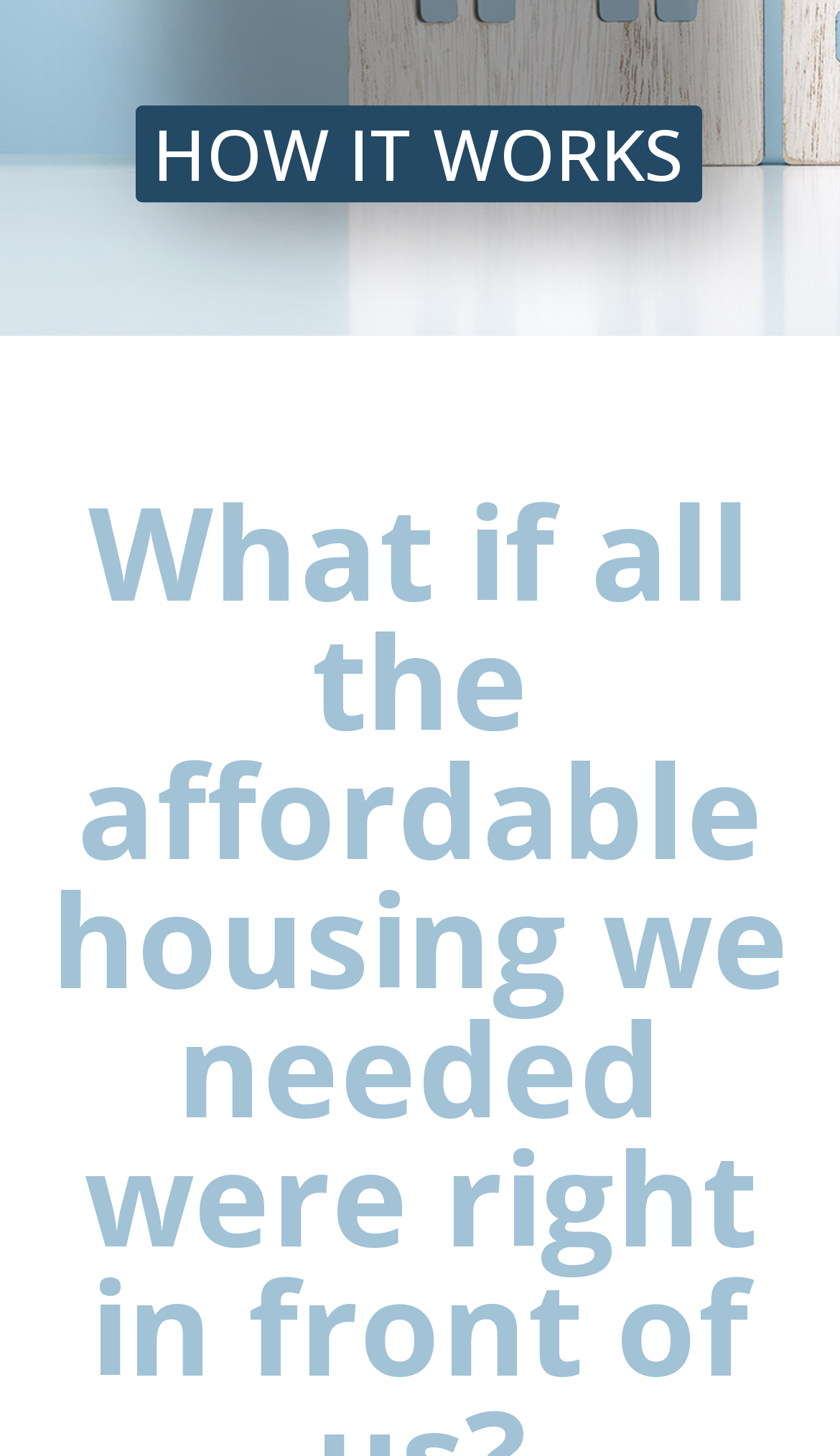Extract the bounding box of the UI element described as: "Go to Top".

[0.872, 0.417, 0.974, 0.476]